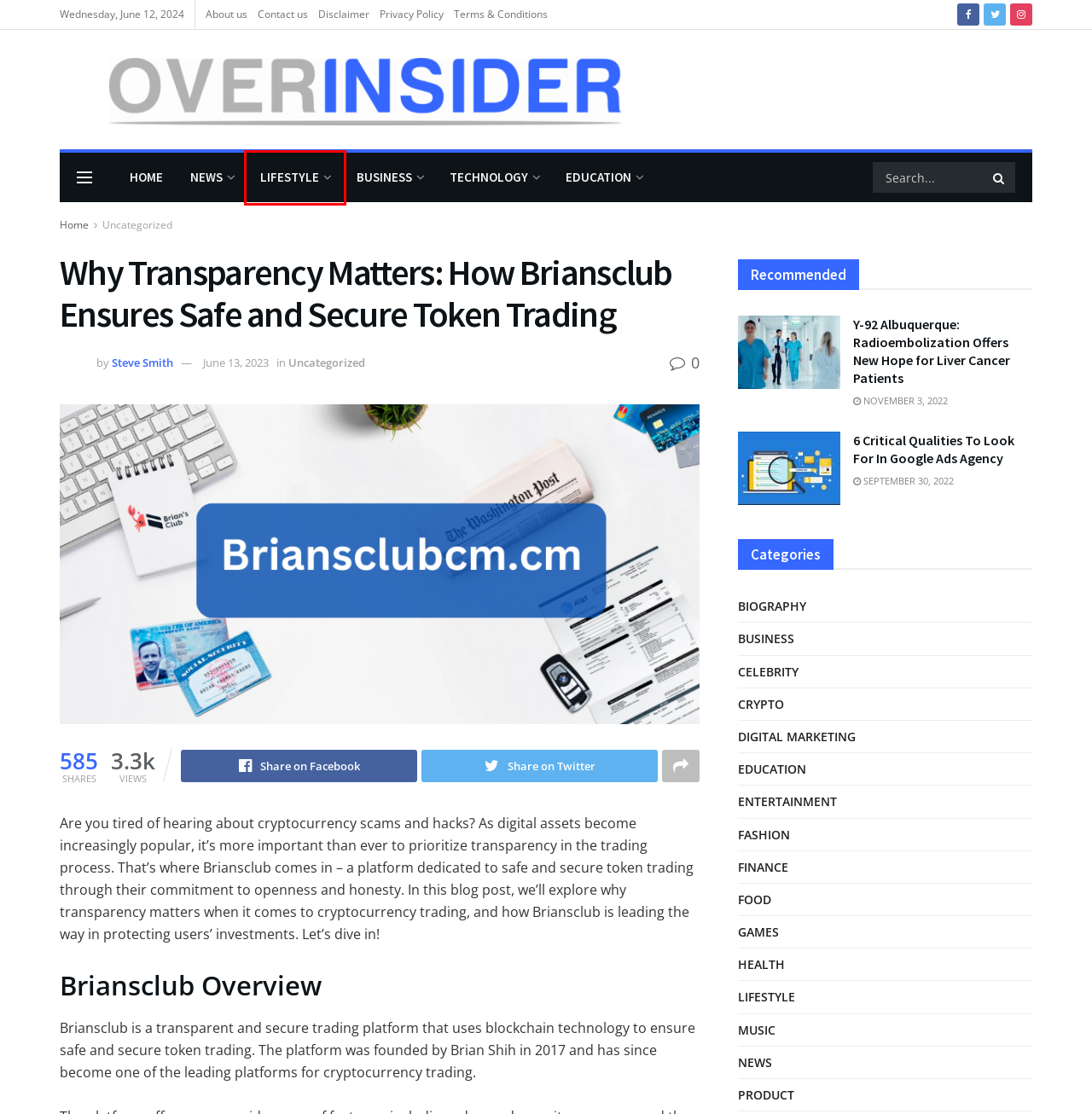Observe the provided screenshot of a webpage that has a red rectangle bounding box. Determine the webpage description that best matches the new webpage after clicking the element inside the red bounding box. Here are the candidates:
A. Education Archives - OVERINSIDER
B. Technology Archives - OVERINSIDER
C. Product Archives - OVERINSIDER
D. Fashion Archives - OVERINSIDER
E. Lifestyle Archives - OVERINSIDER
F. Crypto Archives - OVERINSIDER
G. Terms & Conditions - OVERINSIDER
H. Finance Archives - OVERINSIDER

E